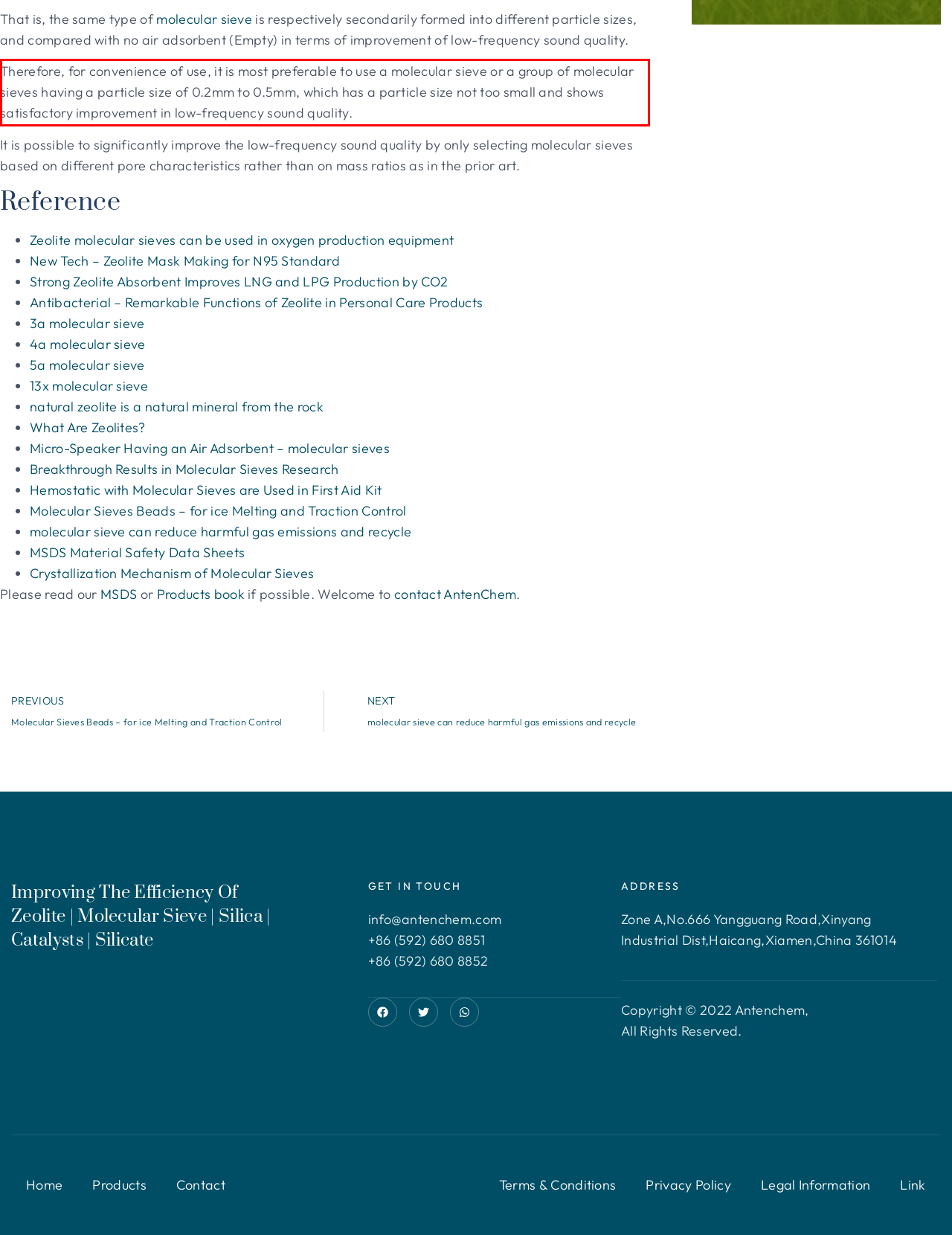You are provided with a screenshot of a webpage that includes a red bounding box. Extract and generate the text content found within the red bounding box.

Therefore, for convenience of use, it is most preferable to use a molecular sieve or a group of molecular sieves having a particle size of 0.2mm to 0.5mm, which has a particle size not too small and shows satisfactory improvement in low-frequency sound quality.